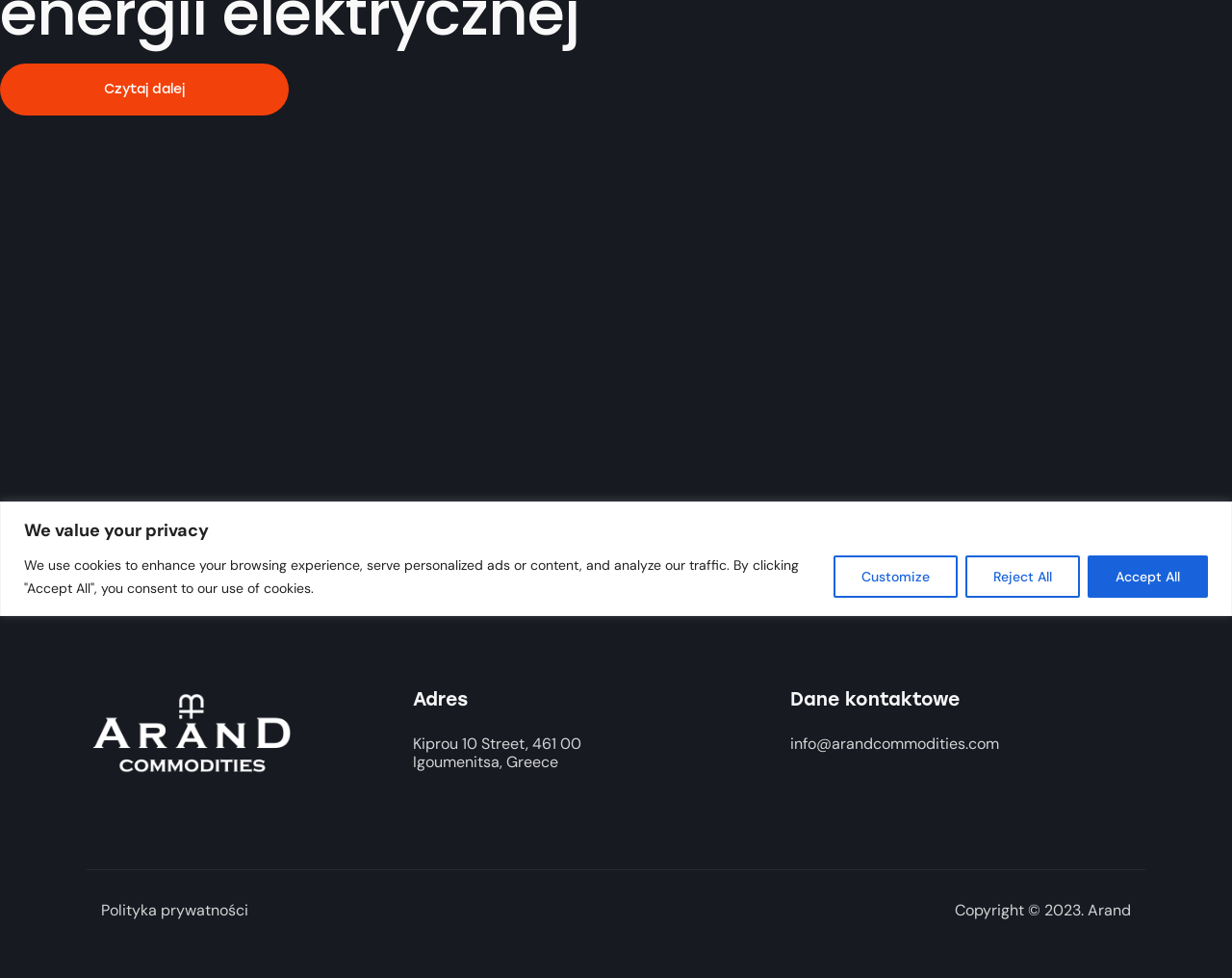Find the bounding box of the UI element described as: "Polityka prywatności". The bounding box coordinates should be given as four float values between 0 and 1, i.e., [left, top, right, bottom].

[0.082, 0.92, 0.202, 0.941]